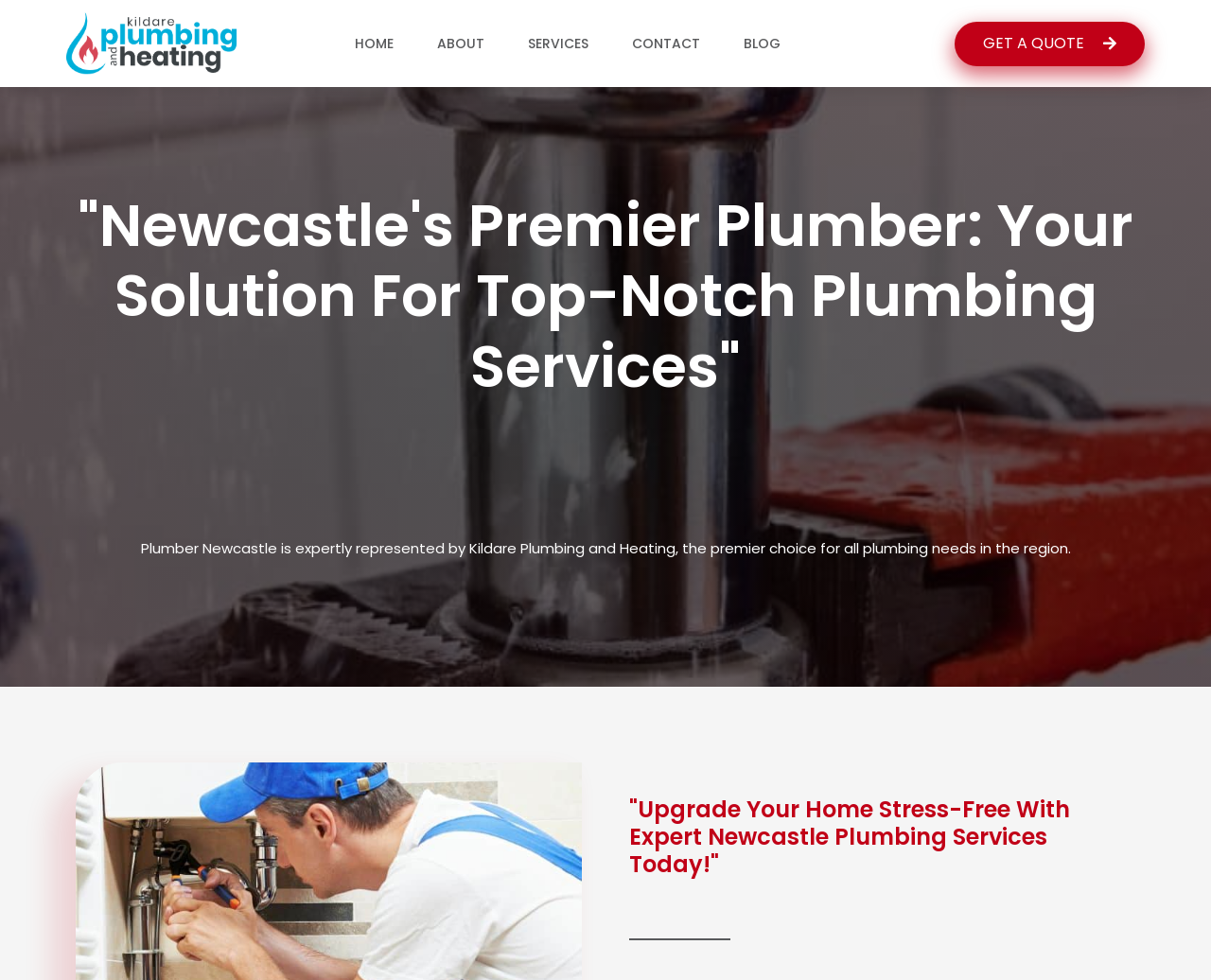Extract the bounding box coordinates for the described element: "alt="bathrooms experts"". The coordinates should be represented as four float numbers between 0 and 1: [left, top, right, bottom].

[0.055, 0.012, 0.277, 0.077]